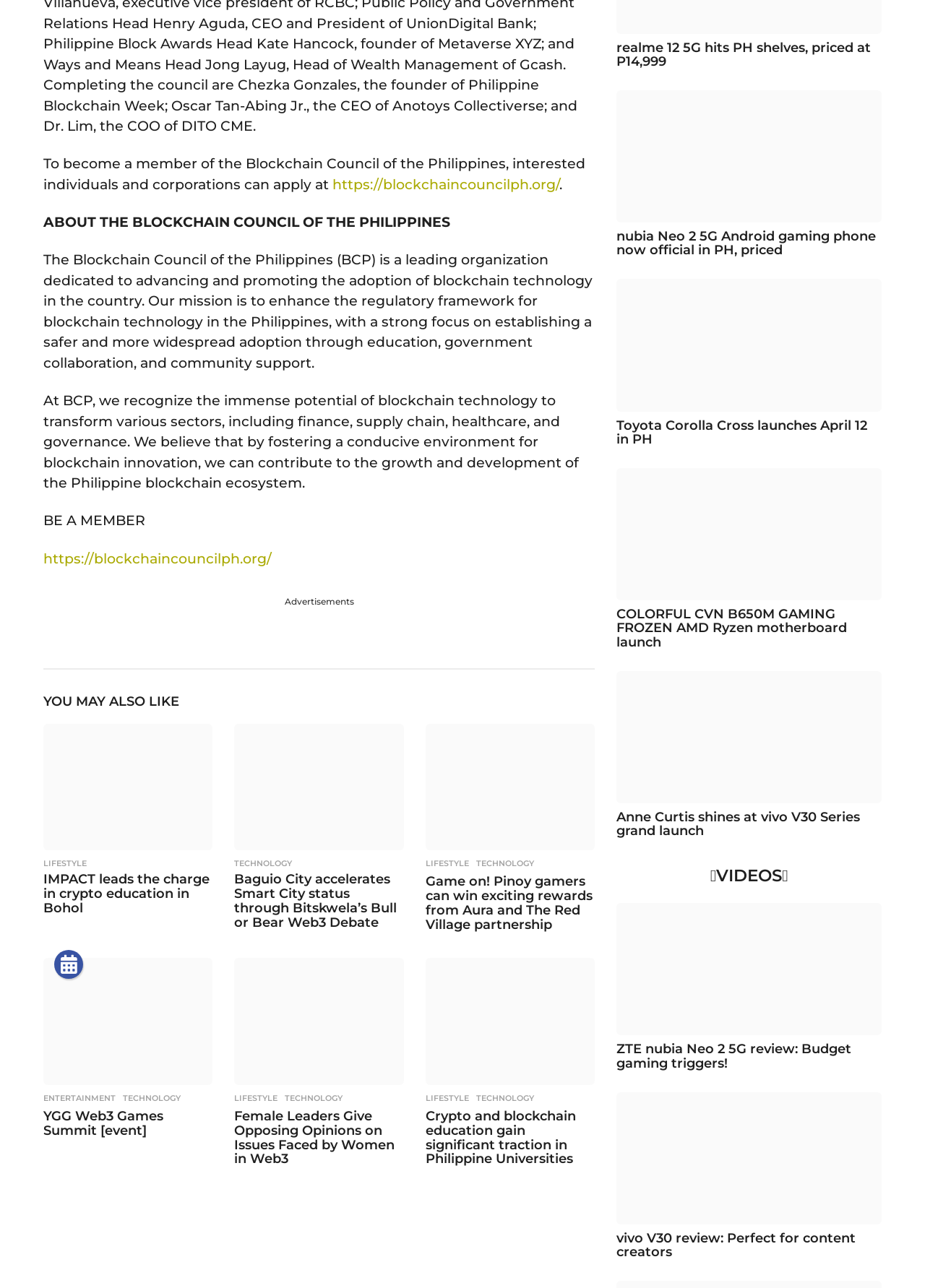Highlight the bounding box coordinates of the region I should click on to meet the following instruction: "Read the news about realme 12 5G hitting PH shelves".

[0.667, 0.031, 0.942, 0.054]